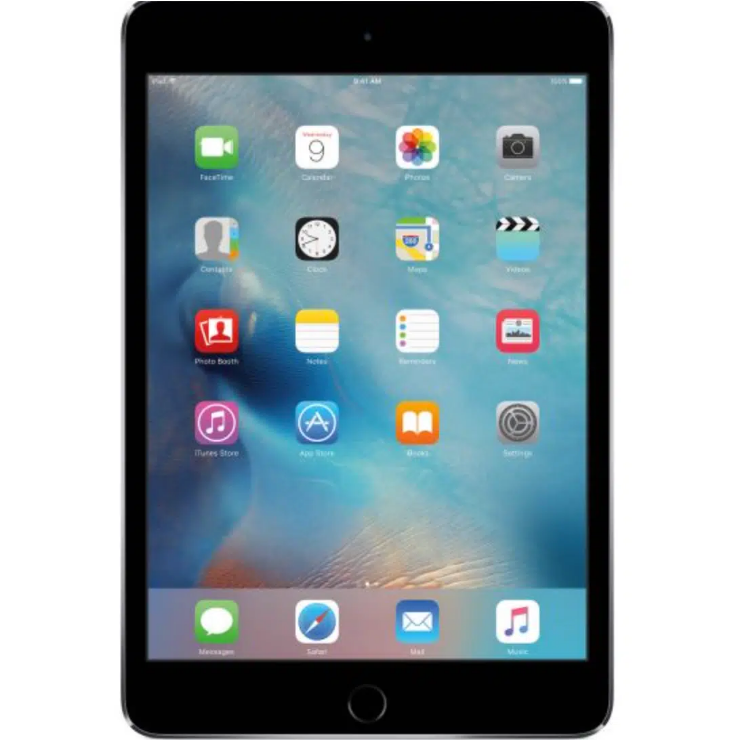What is the purpose of the iPad Mini 4? Please answer the question using a single word or phrase based on the image.

Communication, creativity, and productivity